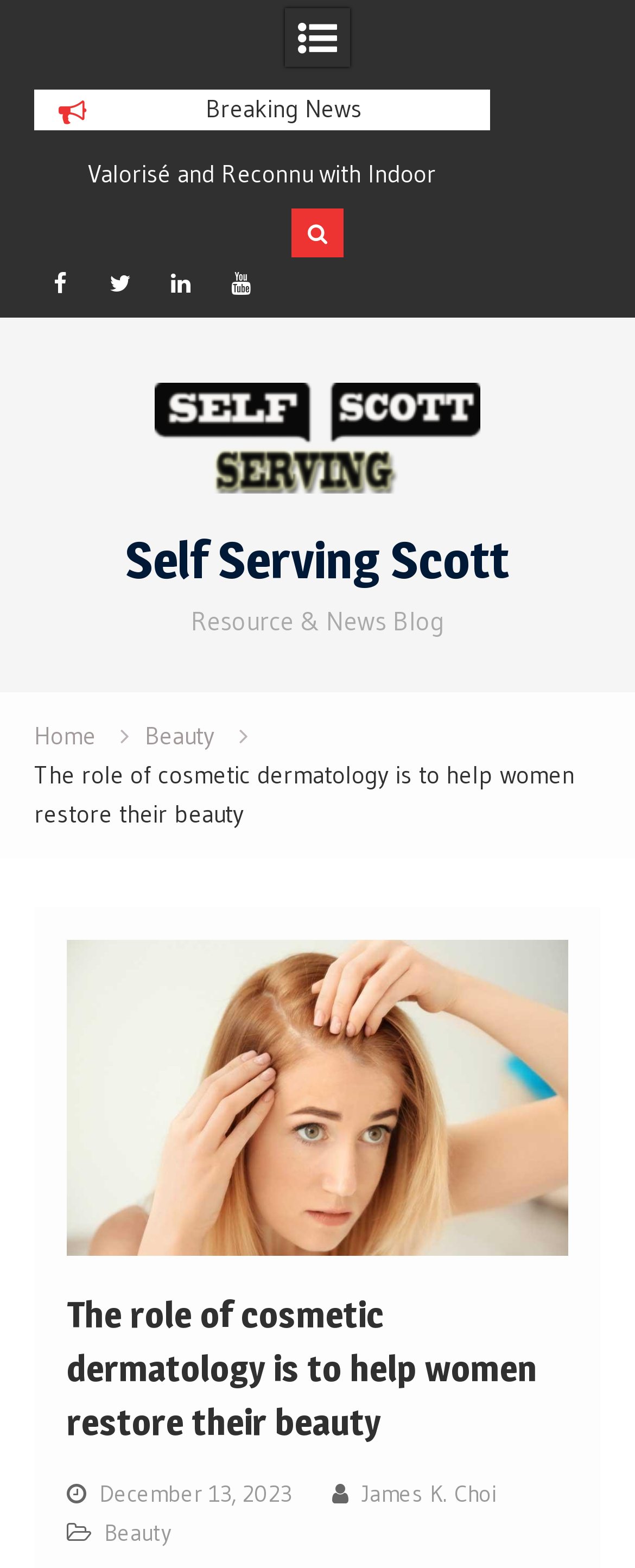Give a one-word or one-phrase response to the question: 
What is the date of the current article?

December 13, 2023